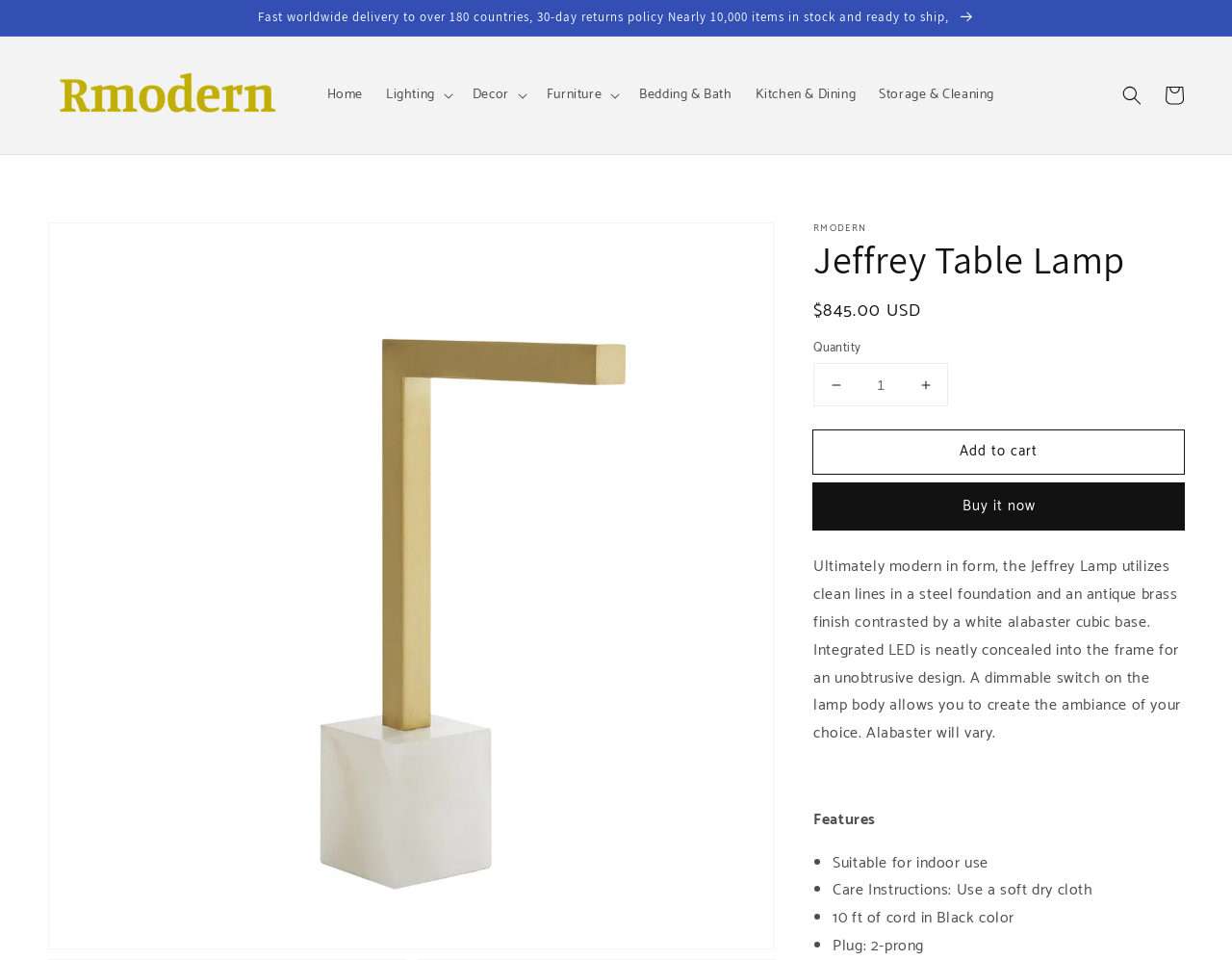Is the lamp suitable for outdoor use?
Look at the image and answer the question using a single word or phrase.

No